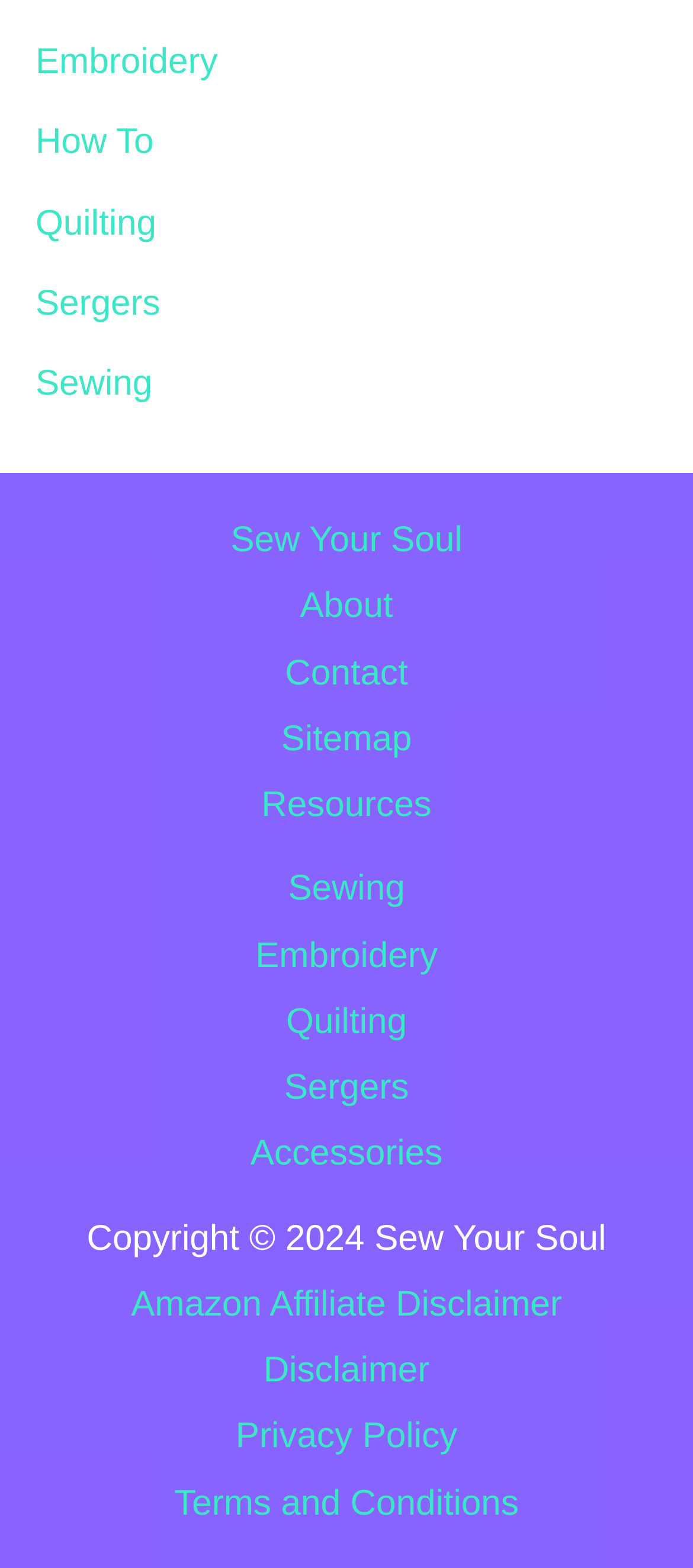Identify the bounding box coordinates of the part that should be clicked to carry out this instruction: "View Quilting".

[0.051, 0.13, 0.226, 0.155]